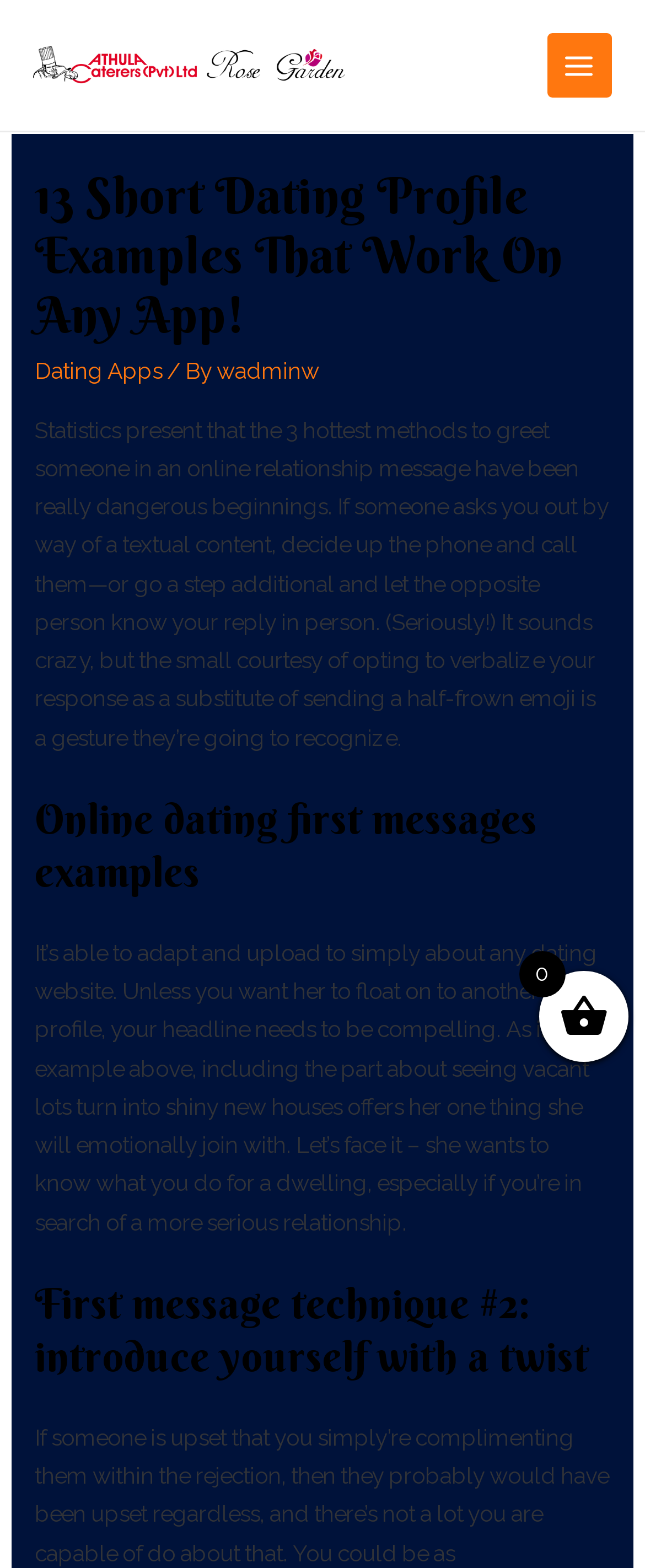Please determine the bounding box coordinates for the UI element described here. Use the format (top-left x, top-left y, bottom-right x, bottom-right y) with values bounded between 0 and 1: Main Menu

[0.848, 0.021, 0.949, 0.062]